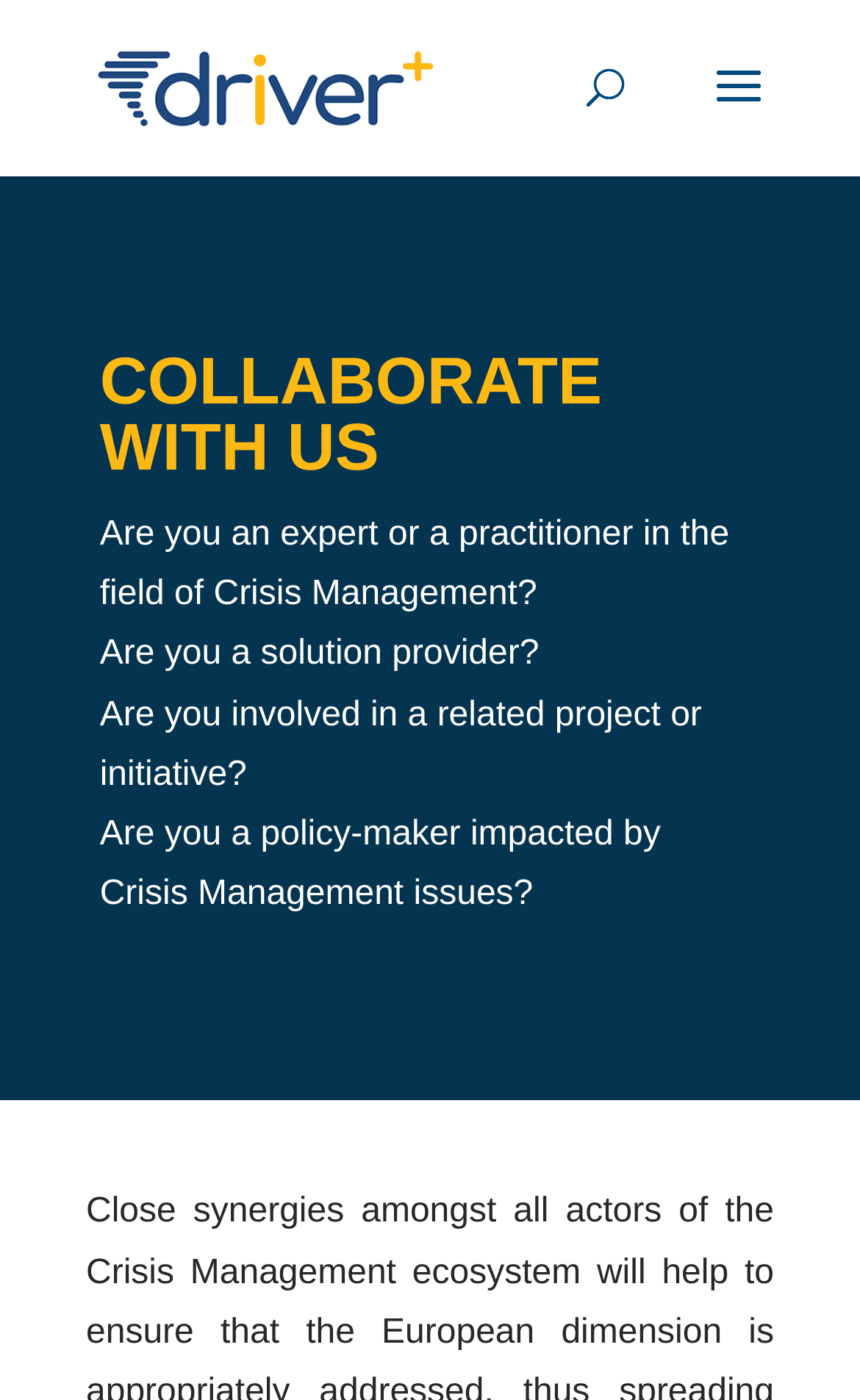Find the bounding box coordinates for the HTML element specified by: "alt="DRIVER+"".

[0.111, 0.049, 0.511, 0.076]